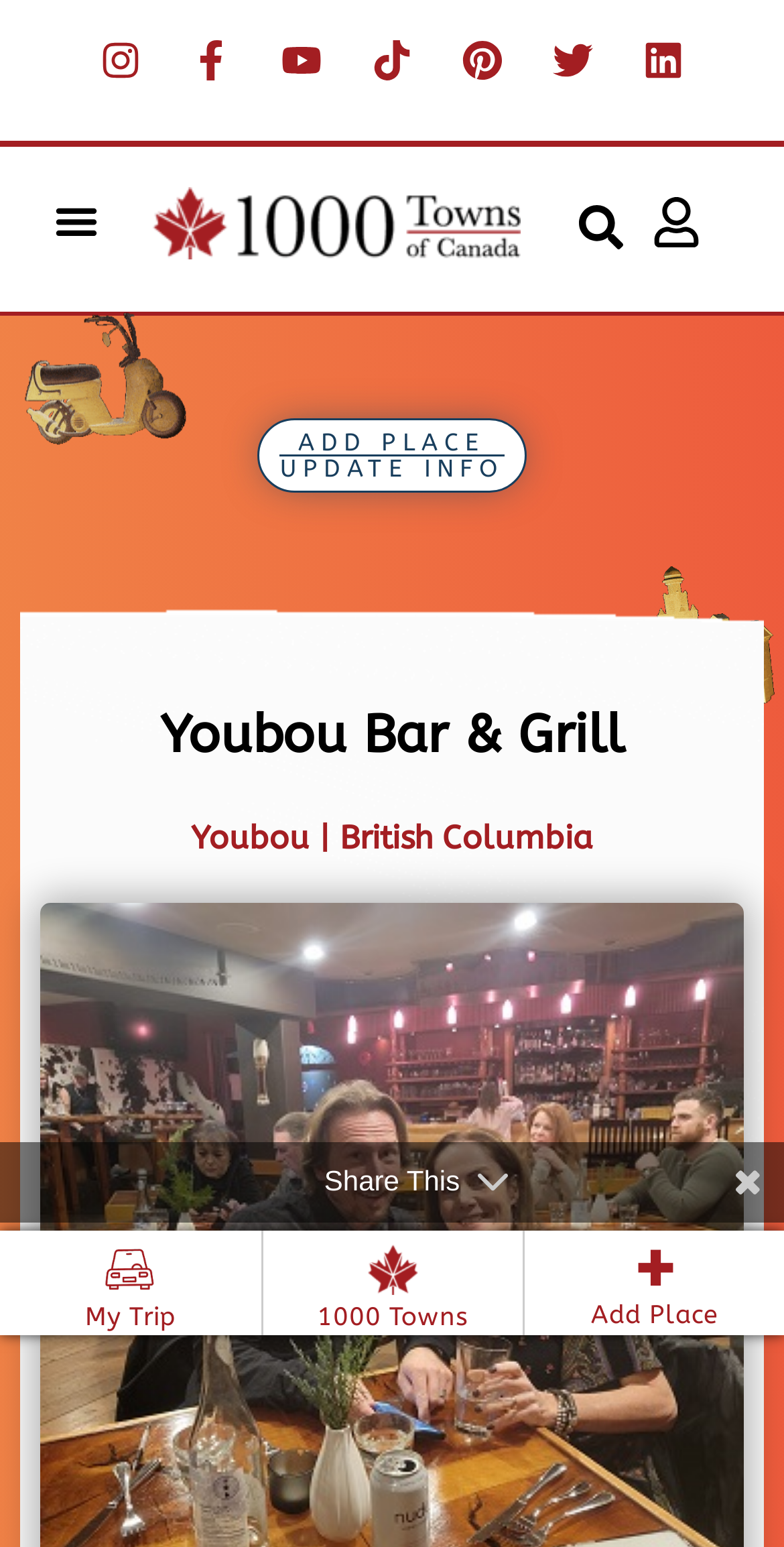Detail the webpage's structure and highlights in your description.

The webpage is about Youbou Bar & Grill in Youbou, British Columbia, and it appears to be part of a digital project called "1000 Towns of Canada". 

At the top of the page, there are three links: "Create My Trip", "Create 1000 Towns", and "+ Add Place". These links are positioned horizontally, with "Create My Trip" on the left, "Create 1000 Towns" in the middle, and "+ Add Place" on the right. Each link has a corresponding "Create" icon next to it.

Below these links, there are social media icons for Instagram, Facebook, Youtube, Tiktok, Pinterest, Twitter, and Linkedin, arranged horizontally from left to right. Each icon is accompanied by a link to the respective social media platform.

On the top-left corner, there is a button labeled "Menu Toggle" and a link to the "1000 towns of Canada logo". Next to the logo, there is a search bar with a "Search" button.

On the right side of the page, there is a link with no text, and below it, there is a link labeled "ADD PLACE UPDATE INFO".

The main content of the page is a heading that reads "Youbou Bar & Grill", and below it, there is a link that reads "Youbou | British Columbia". At the bottom of the page, there is a static text that says "Share This".